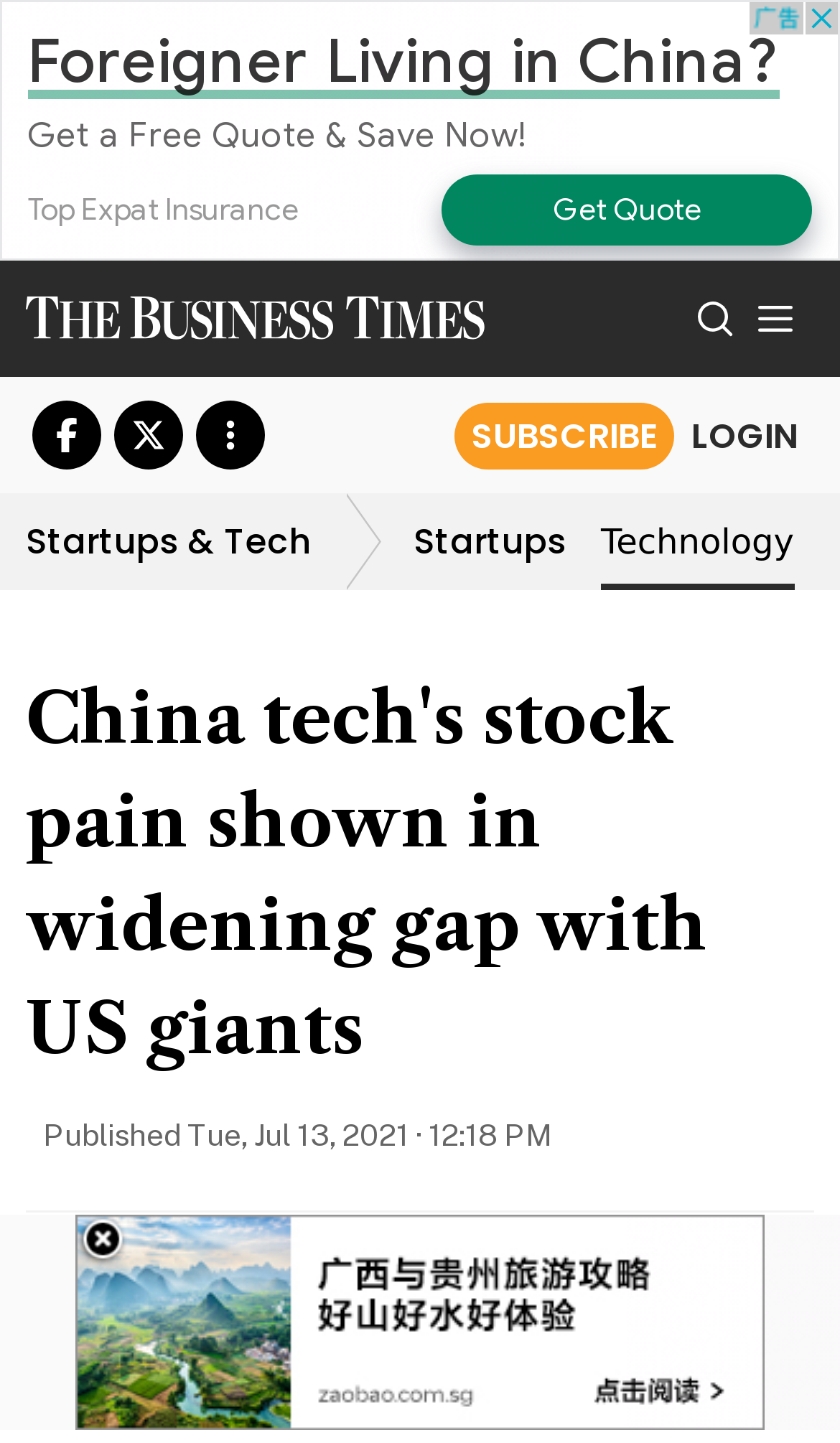Illustrate the webpage with a detailed description.

The webpage appears to be a news article page, with a focus on technology and startups. At the top, there is a banner advertisement that spans the entire width of the page. Below the advertisement, there is a navigation bar with several buttons and links, including a search button, a toggle side menu button, and social media share buttons. The navigation bar also features a logo for "The Business Times" on the left side, accompanied by a link to the publication's homepage.

To the right of the navigation bar, there are several buttons and links, including a "SUBSCRIBE" link and a "LOGIN" button. Below the navigation bar, there is a section dedicated to the article's categories, with links to "Startups & Tech" and "Technology". The article's title, "China tech's stock pain shown in widening gap with US giants", is prominently displayed in a large font size.

The article's content is divided into sections, with a published date and time displayed above the main text. The article appears to discuss the gap between megacap technology stocks in China and the US, with a focus on Beijing's tightening grip on some of these companies. There are several links and buttons throughout the article, including a link to "China" and a button to share the article on social media.

At the bottom of the page, there is another advertisement that spans the entire width of the page. Overall, the webpage has a cluttered but organized layout, with a focus on providing easy access to related articles and categories.